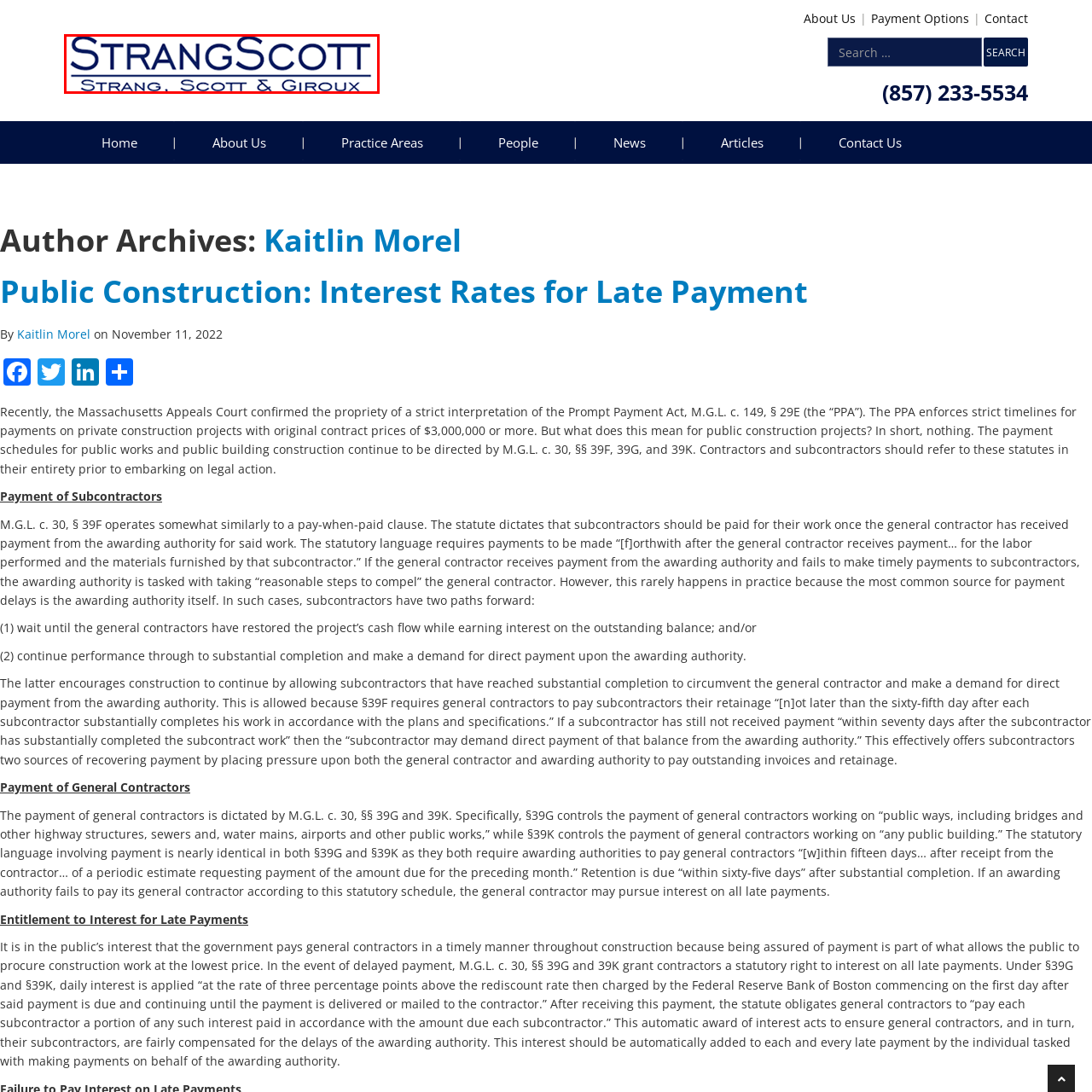Elaborate on the details of the image that is highlighted by the red boundary.

The image prominently features the logo for Strang, Scott & Giroux, LLP, showcasing a professional design that reflects the firm's legal expertise. The name "StrangScott" is presented in bold, modern typography, with a clean and simple aesthetic that emphasizes clarity and professionalism. This logo serves as a visual representation of the firm's identity, likely used across various communications, including websites, business cards, and legal documents, reinforcing its brand in the legal industry. The combination of the firm’s name exudes a sense of trust and authority, essential attributes for a legal practice.